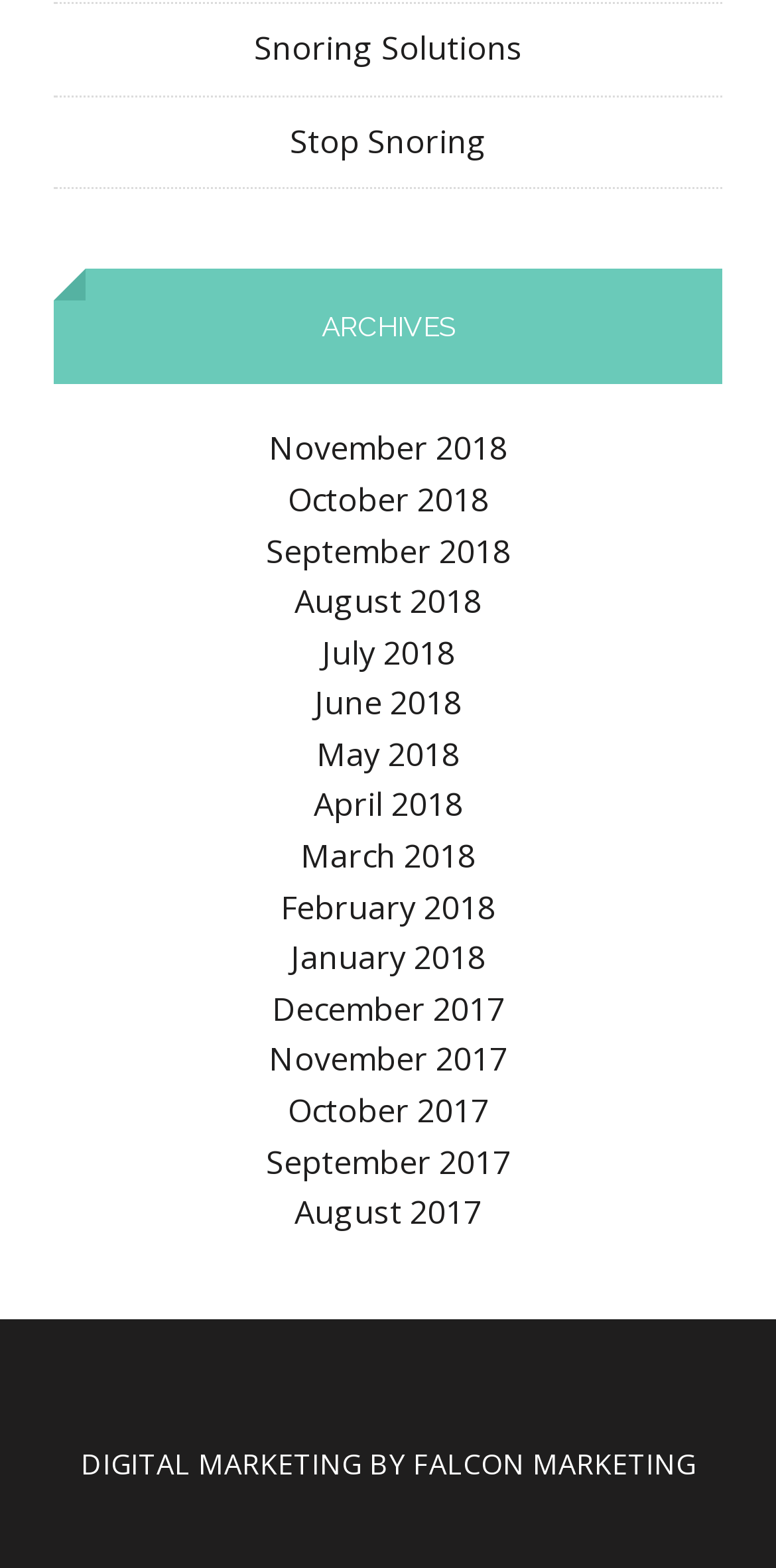Given the description: "August 2017", determine the bounding box coordinates of the UI element. The coordinates should be formatted as four float numbers between 0 and 1, [left, top, right, bottom].

[0.379, 0.759, 0.621, 0.787]